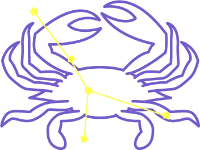What is the significance of the yellow star-like highlights in the illustration?
Provide a short answer using one word or a brief phrase based on the image.

Astrological connections